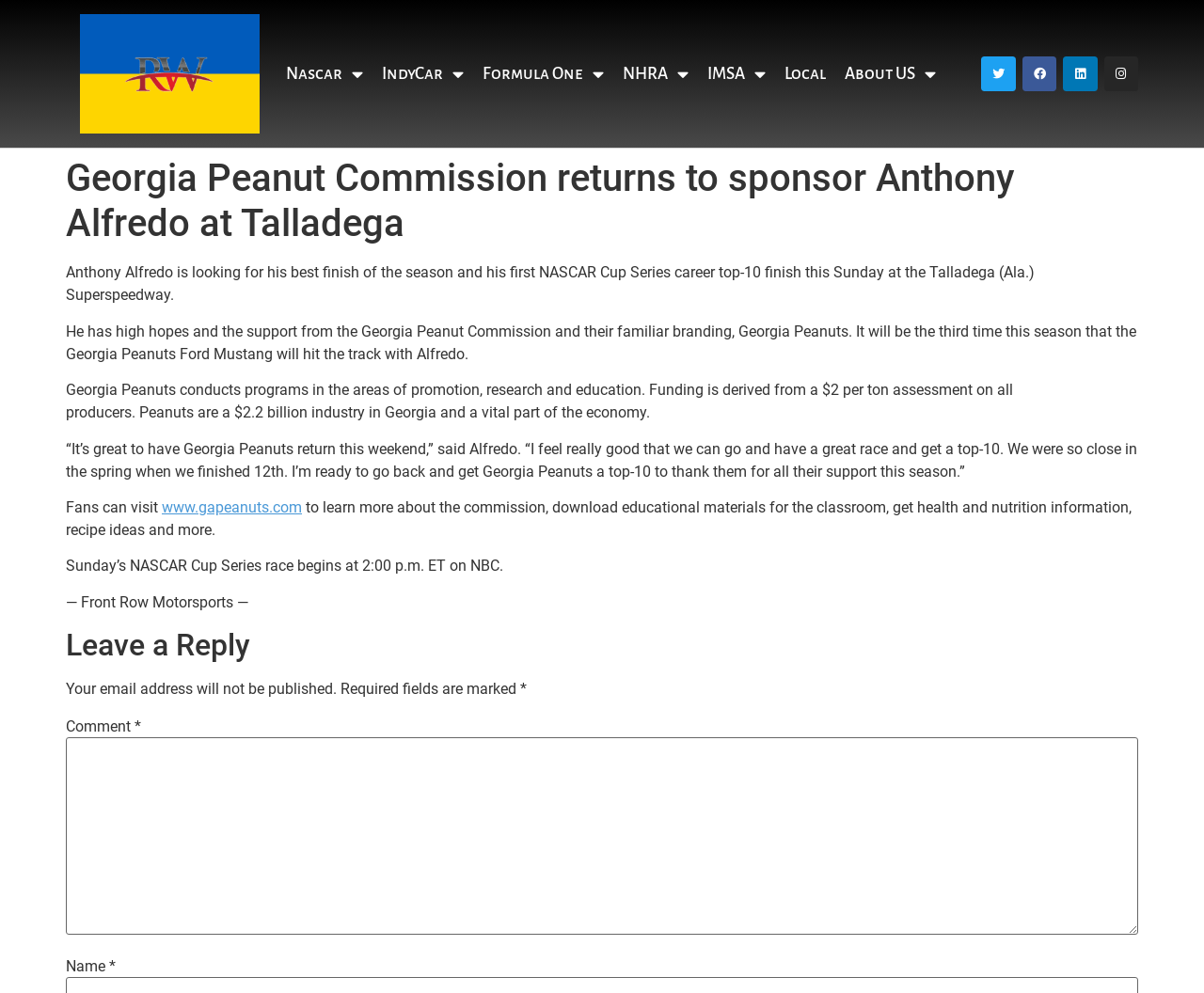What is the name of the organization sponsoring Anthony Alfredo?
Your answer should be a single word or phrase derived from the screenshot.

Georgia Peanut Commission